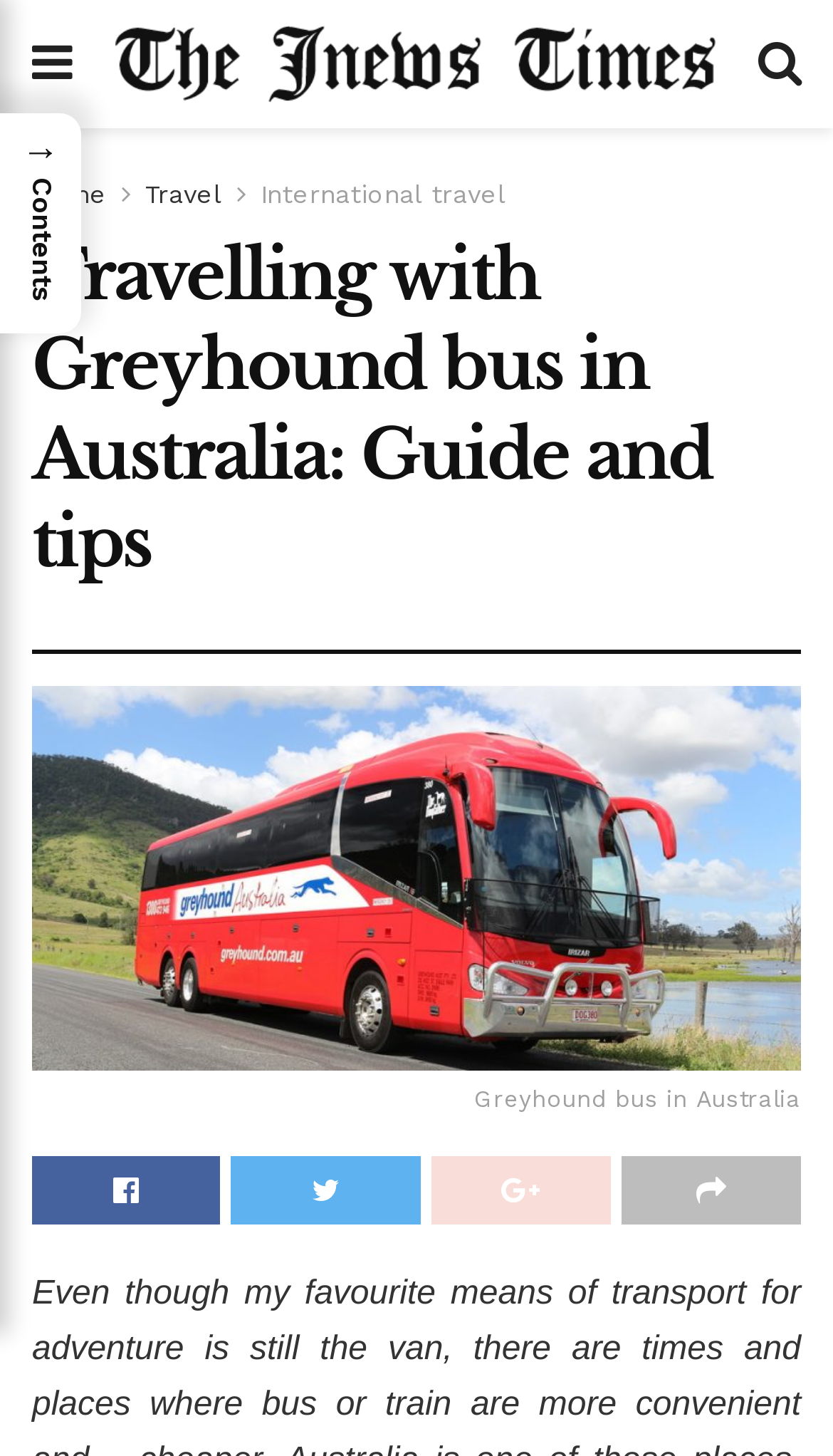Please respond to the question with a concise word or phrase:
How many social media links are present at the bottom of the webpage?

4